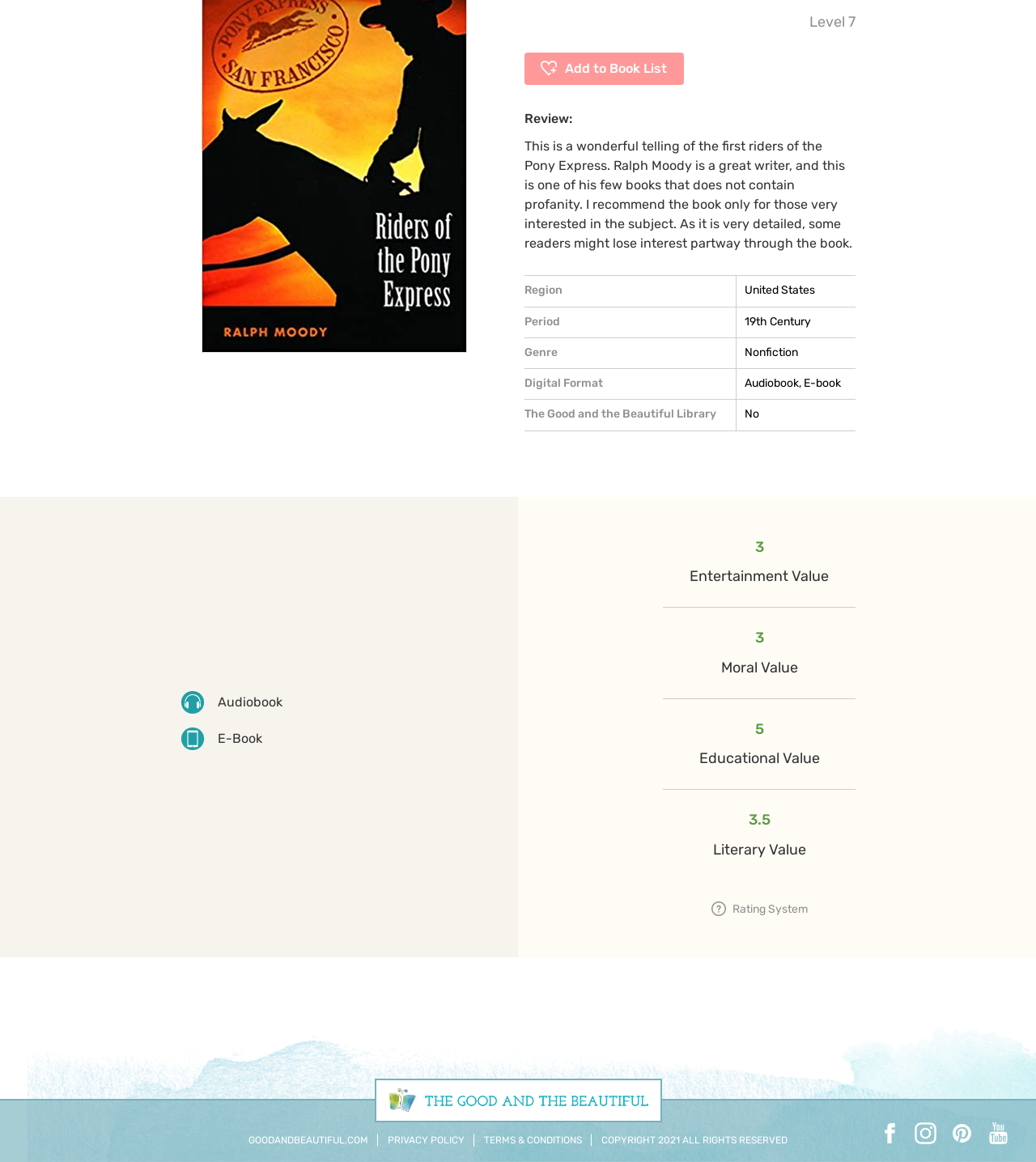Extract the bounding box coordinates for the UI element described as: "Back To Our Team".

None